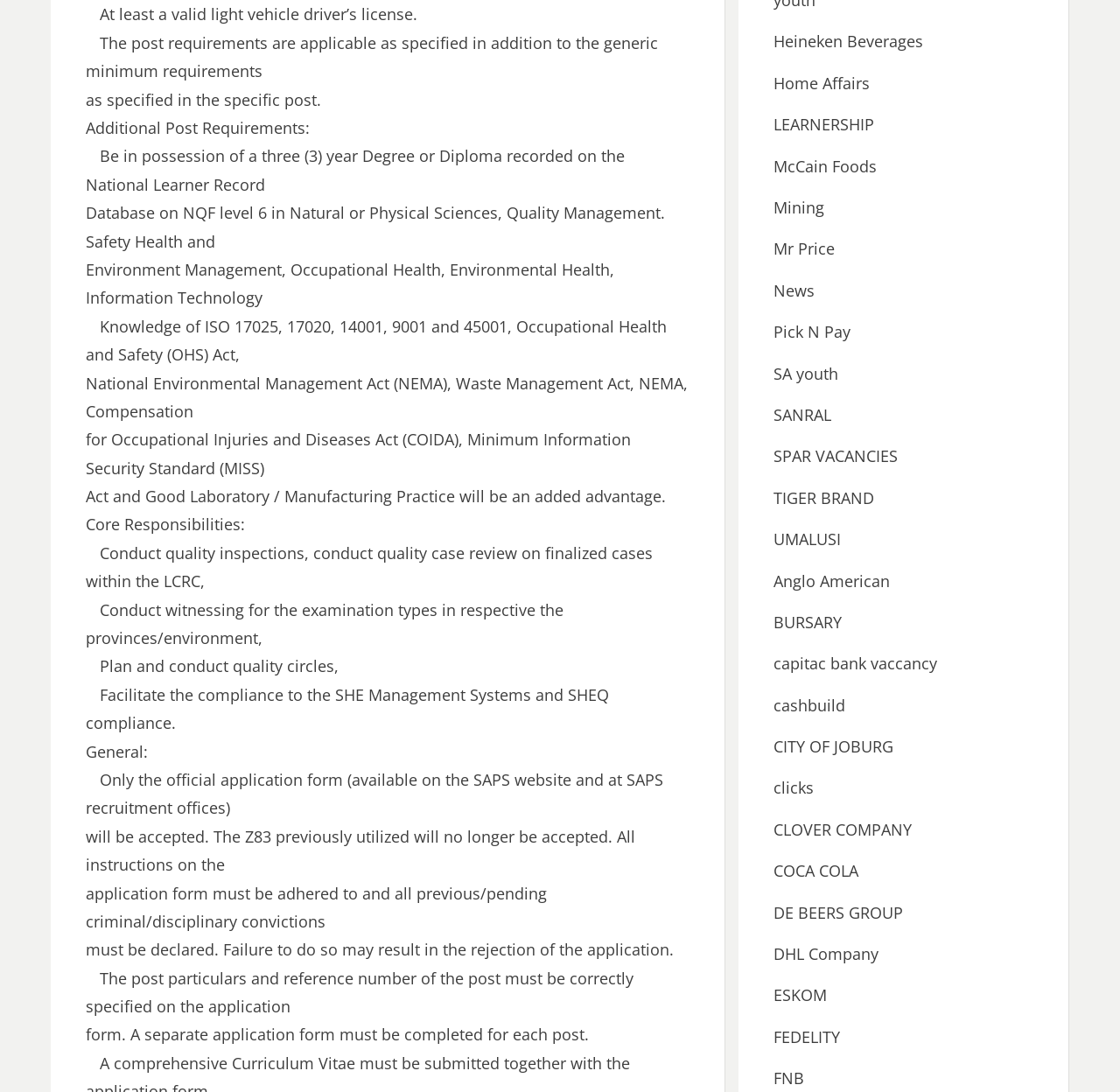Utilize the details in the image to thoroughly answer the following question: What is the purpose of conducting quality circles?

The webpage mentions that one of the core responsibilities is to plan and conduct quality circles, but it does not specify the purpose of conducting quality circles.